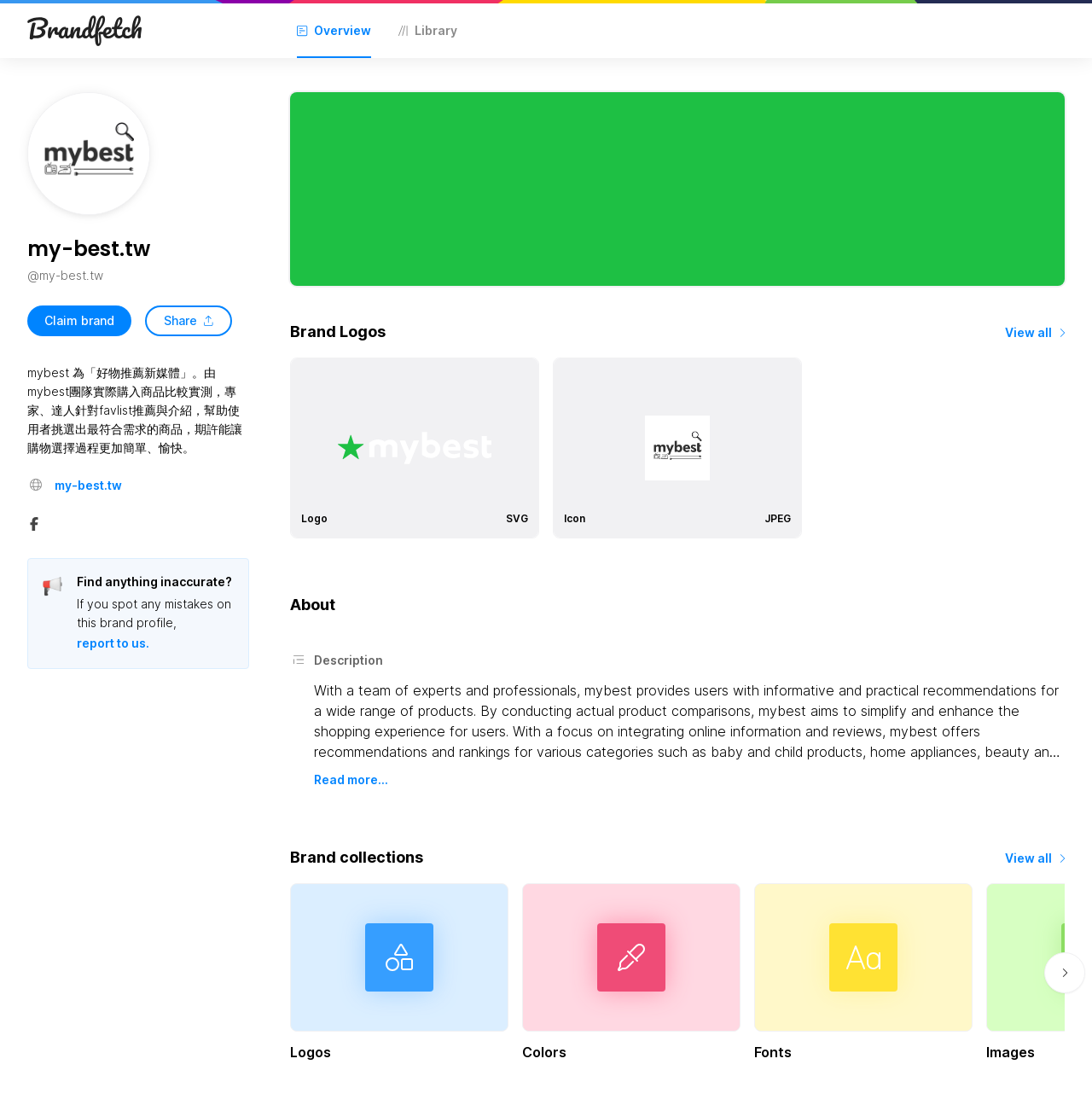Give a detailed account of the webpage's layout and content.

This webpage is about the my-best.tw style guide, which provides brand assets such as logos, colors, fonts, and more. At the top left, there is a logo of Brandfetch, accompanied by a link to its SVG logo. Next to it, there is a navigation menu with options "Overview" and "Library". 

On the top right, there is a search bar with a placeholder text "Enter a brand to get started..." and a shortcut key "Ctrl K". Below the search bar, there is a heading "my-best.tw" with a logo of my-best.tw and a text describing the brand. 

There are two buttons, "Claim brand" and "Share", placed side by side. Below these buttons, there is a paragraph of text describing the brand's mission and values. 

On the left side, there is a section with a heading "Brand Logos" and a link to view all logos. Below it, there are three logos of my-best.tw in different formats, including SVG, Icon, and JPEG. 

Next to the logos section, there is a section with a heading "About" and a description of the brand's services and values. The description is divided into three paragraphs, each describing the brand's mission, its unique features, and its benefits to users. 

At the bottom, there are four sections with headings "Brand collections", "Logos", "Colors", "Fonts", and "Images", each with a link to view more.